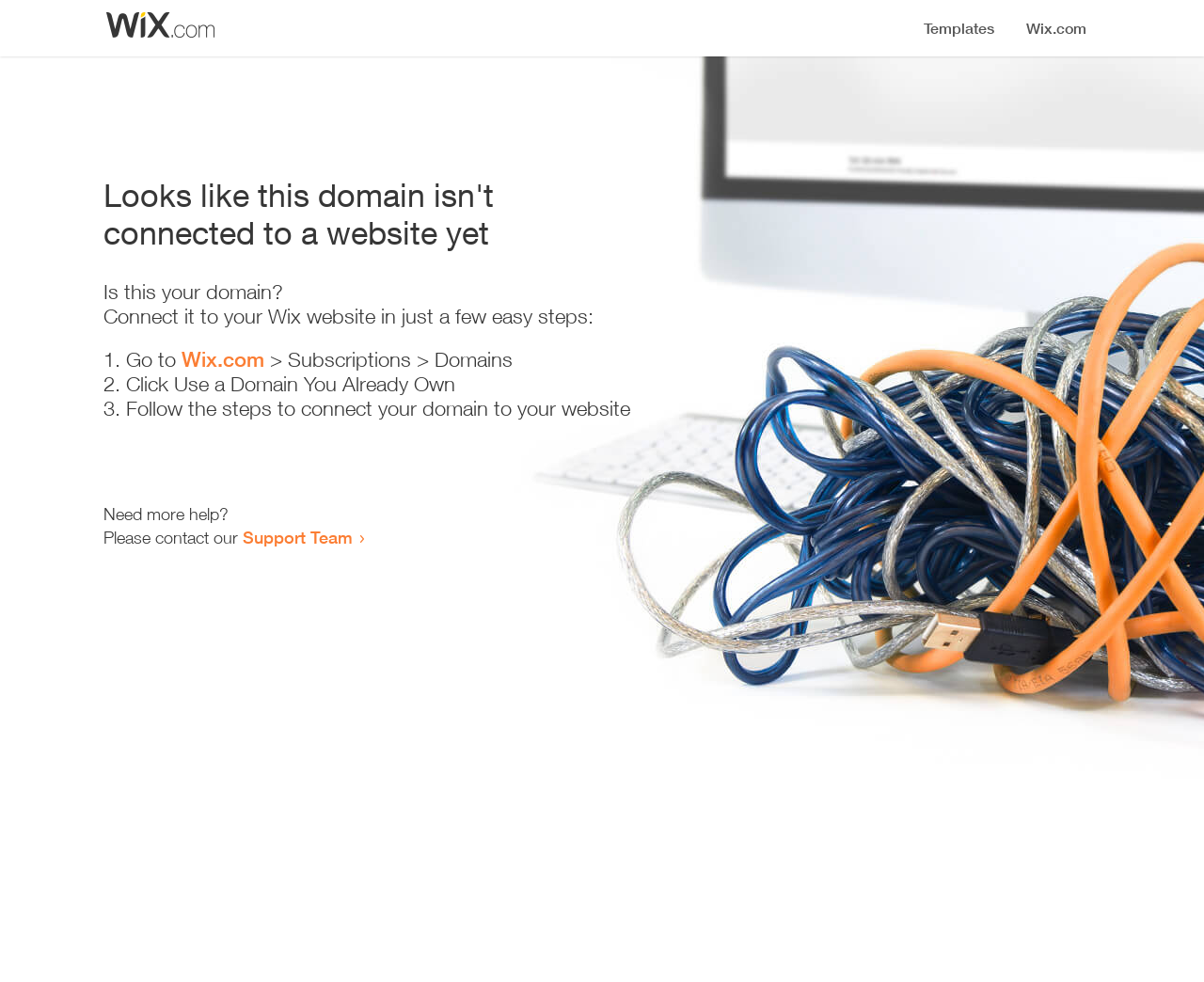Create a detailed description of the webpage's content and layout.

The webpage appears to be an error page, indicating that a domain is not connected to a website yet. At the top, there is a small image, followed by a heading that states the error message. Below the heading, there is a series of instructions to connect the domain to a Wix website. 

The instructions are presented in a step-by-step format, with three numbered list items. The first step is to go to Wix.com, followed by a link to the website. The second step is to click "Use a Domain You Already Own", and the third step is to follow the instructions to connect the domain to the website. 

At the bottom of the page, there is a message asking if the user needs more help, followed by an option to contact the Support Team, which is a clickable link.